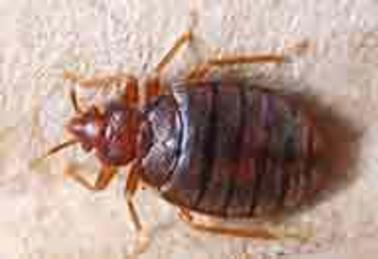Explain the image in a detailed way.

The image depicts a close-up of a bed bug, a small, oval-shaped insect known for its reddish-brown coloration and distinct segmented body. Bed bugs are notorious for their ability to hide in various crevices, particularly within mattresses and bedding, making them a common annoyance in households. They are often transported unknowingly on clothing or furniture, leading to potential infestations. This particular image emphasizes the physical characteristics that make bed bugs identifiable, highlighting their long, slender legs and antennae. Understanding these features is crucial for homeowners recognizing the signs of a bed bug problem and seeking professional pest control solutions to combat infestations effectively.